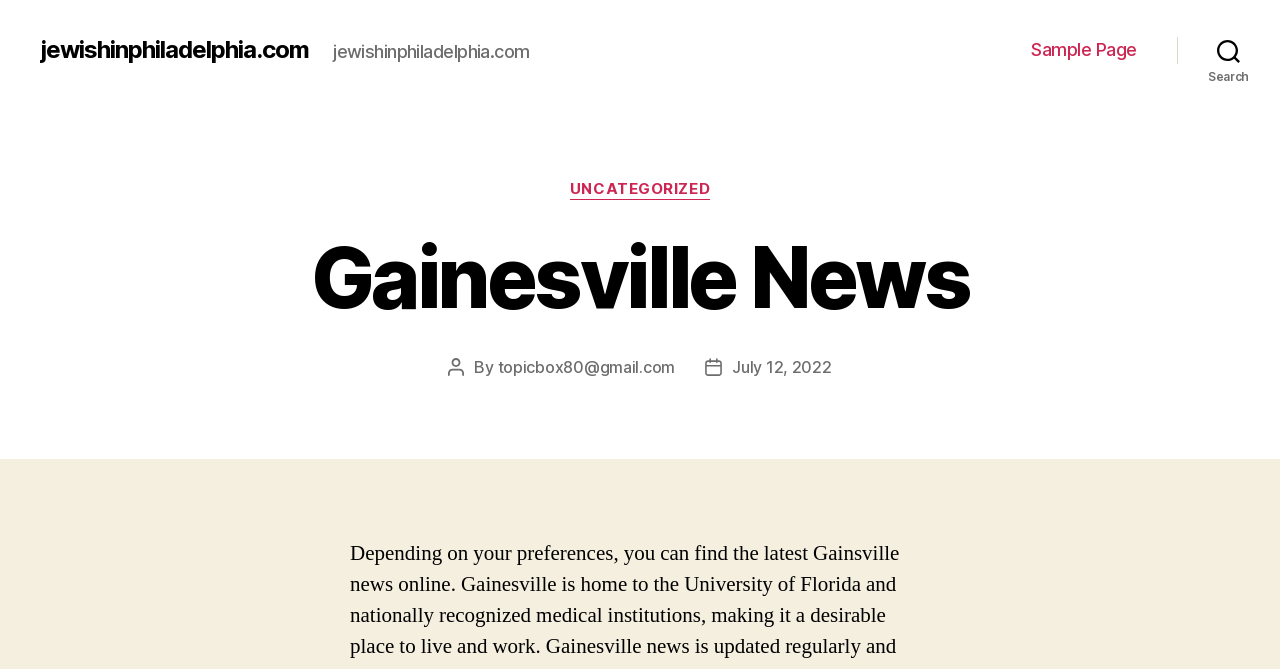Give the bounding box coordinates for this UI element: "Sample Page". The coordinates should be four float numbers between 0 and 1, arranged as [left, top, right, bottom].

[0.806, 0.059, 0.888, 0.091]